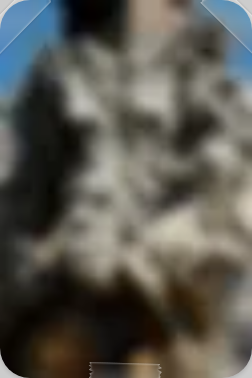What is the significance of the dove with the olive branch?
Based on the image, respond with a single word or phrase.

Peace and creation